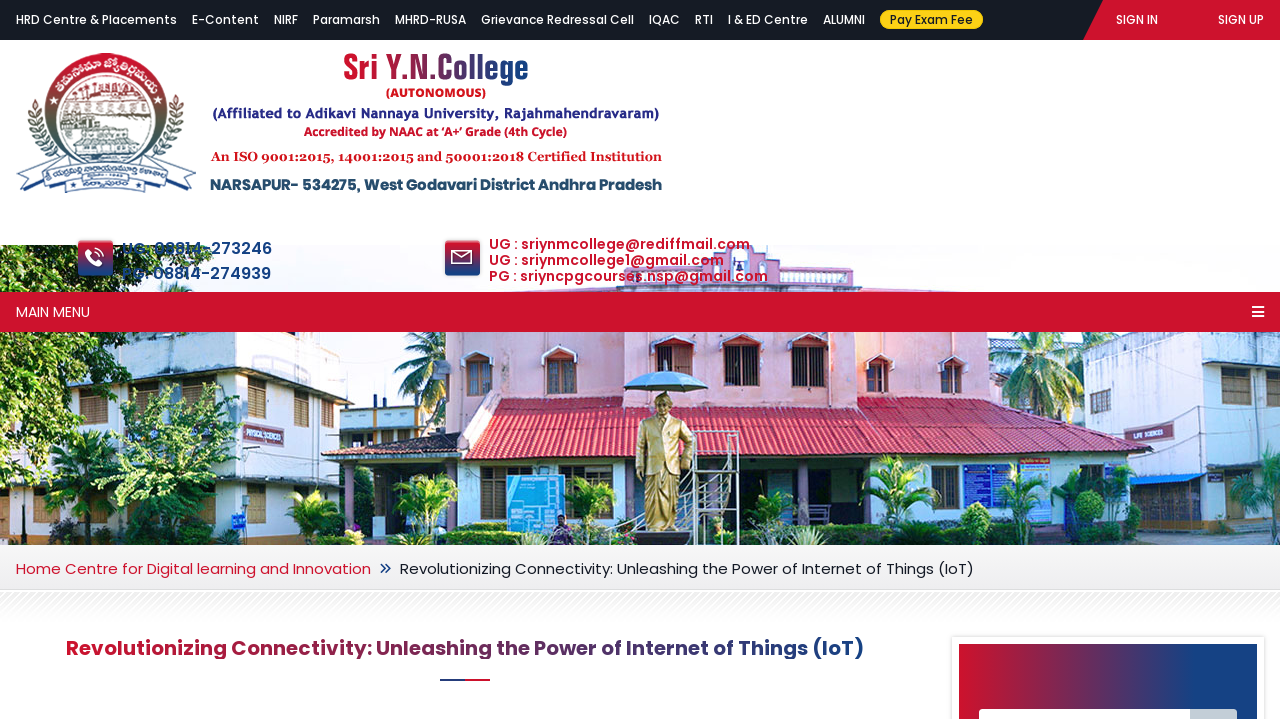Please identify the bounding box coordinates of the region to click in order to complete the task: "Click on HRD Centre & Placements". The coordinates must be four float numbers between 0 and 1, specified as [left, top, right, bottom].

[0.012, 0.015, 0.138, 0.039]